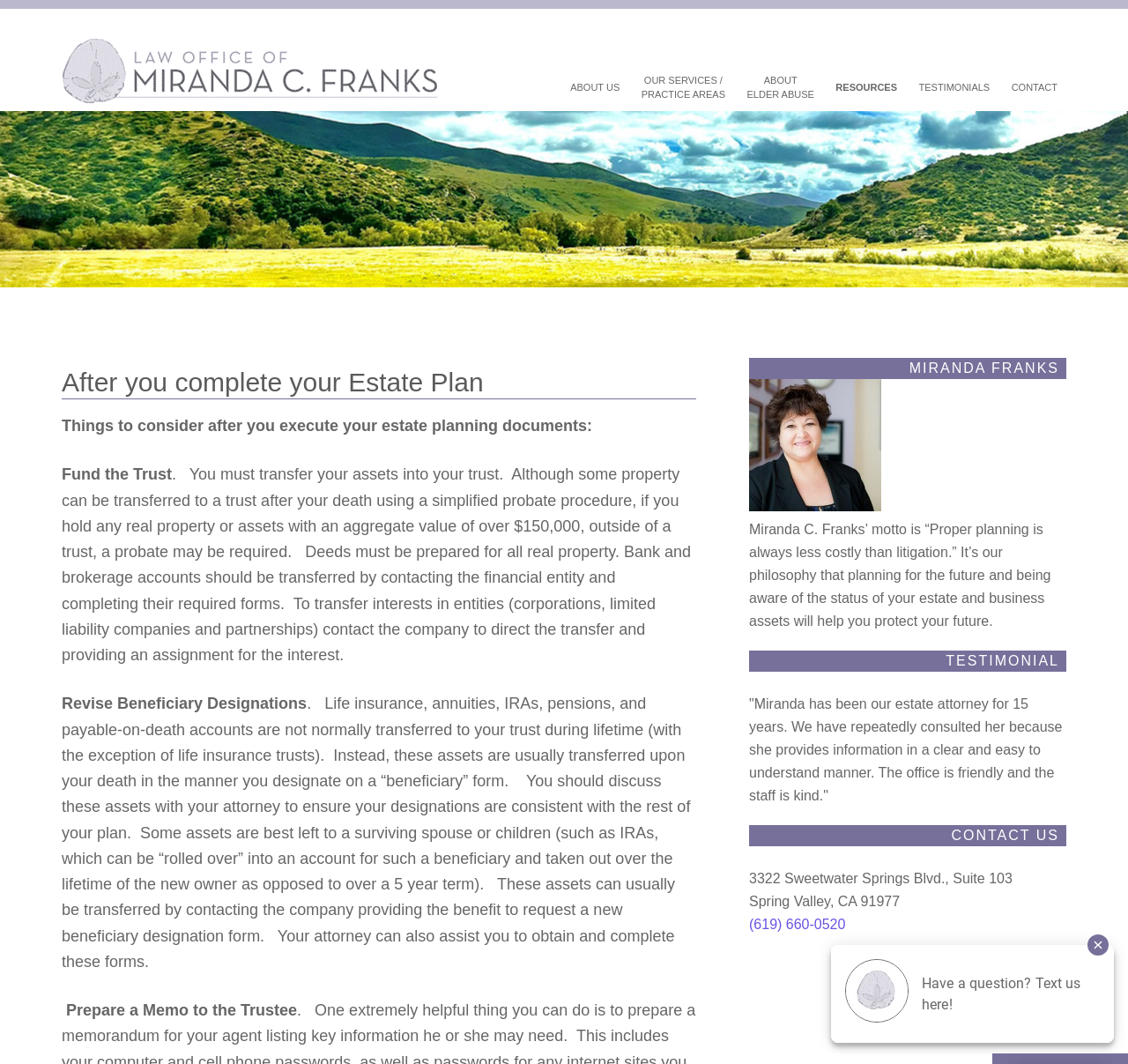How many links are in the top navigation menu?
Please ensure your answer is as detailed and informative as possible.

I found the answer by looking at the top navigation menu, where I saw links to 'ABOUT US', 'OUR SERVICES / PRACTICE AREAS', 'ABOUT ELDER ABUSE', 'RESOURCES', 'TESTIMONIALS', and 'CONTACT'.